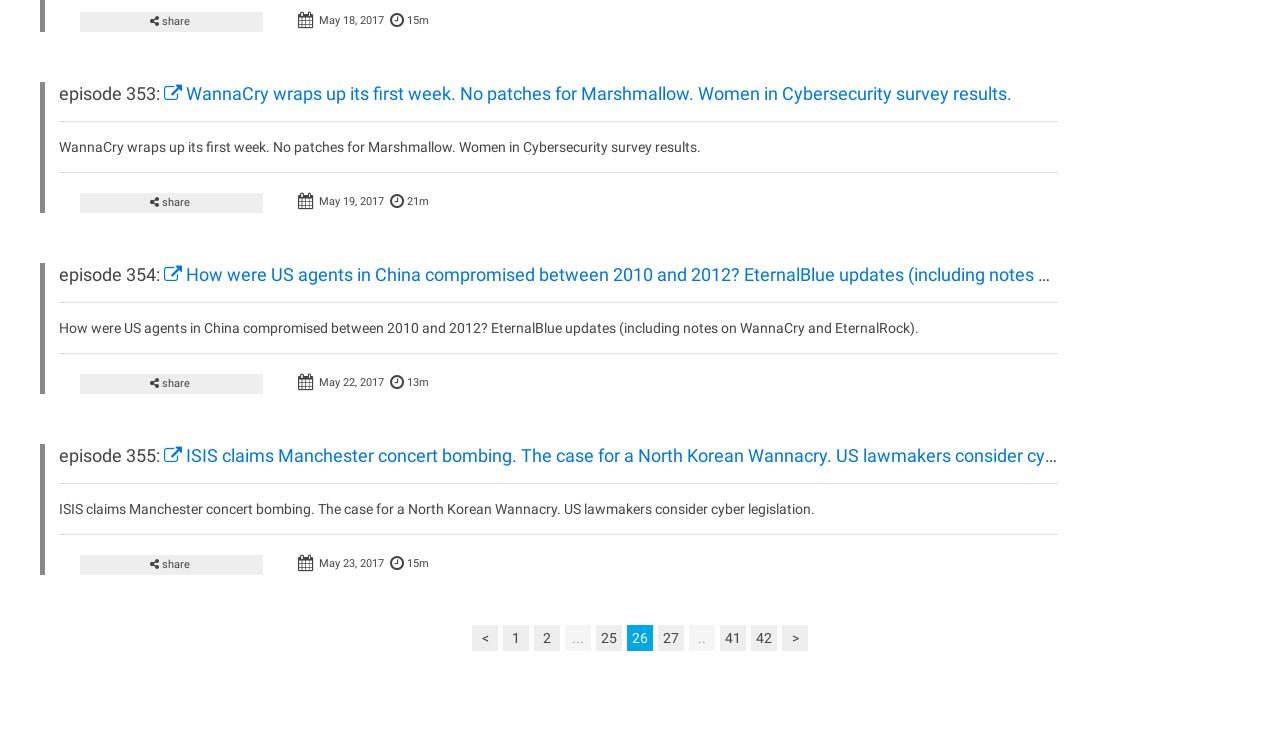Pinpoint the bounding box coordinates of the clickable area necessary to execute the following instruction: "share episode 353". The coordinates should be given as four float numbers between 0 and 1, namely [left, top, right, bottom].

[0.062, 0.016, 0.205, 0.042]